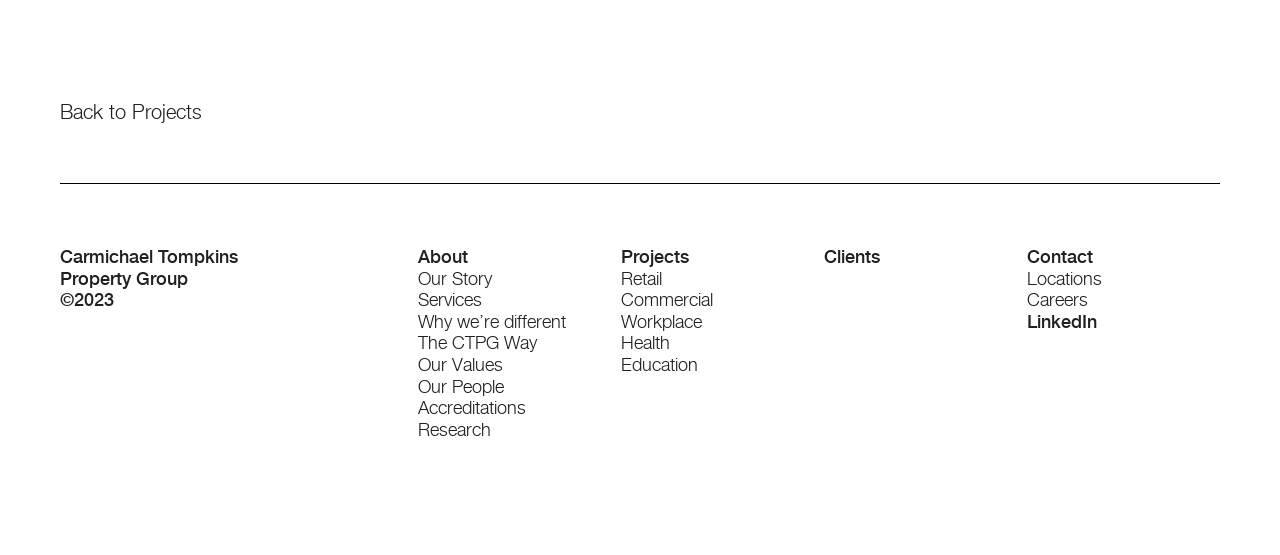Find the bounding box coordinates of the clickable region needed to perform the following instruction: "view projects". The coordinates should be provided as four float numbers between 0 and 1, i.e., [left, top, right, bottom].

[0.485, 0.443, 0.538, 0.481]